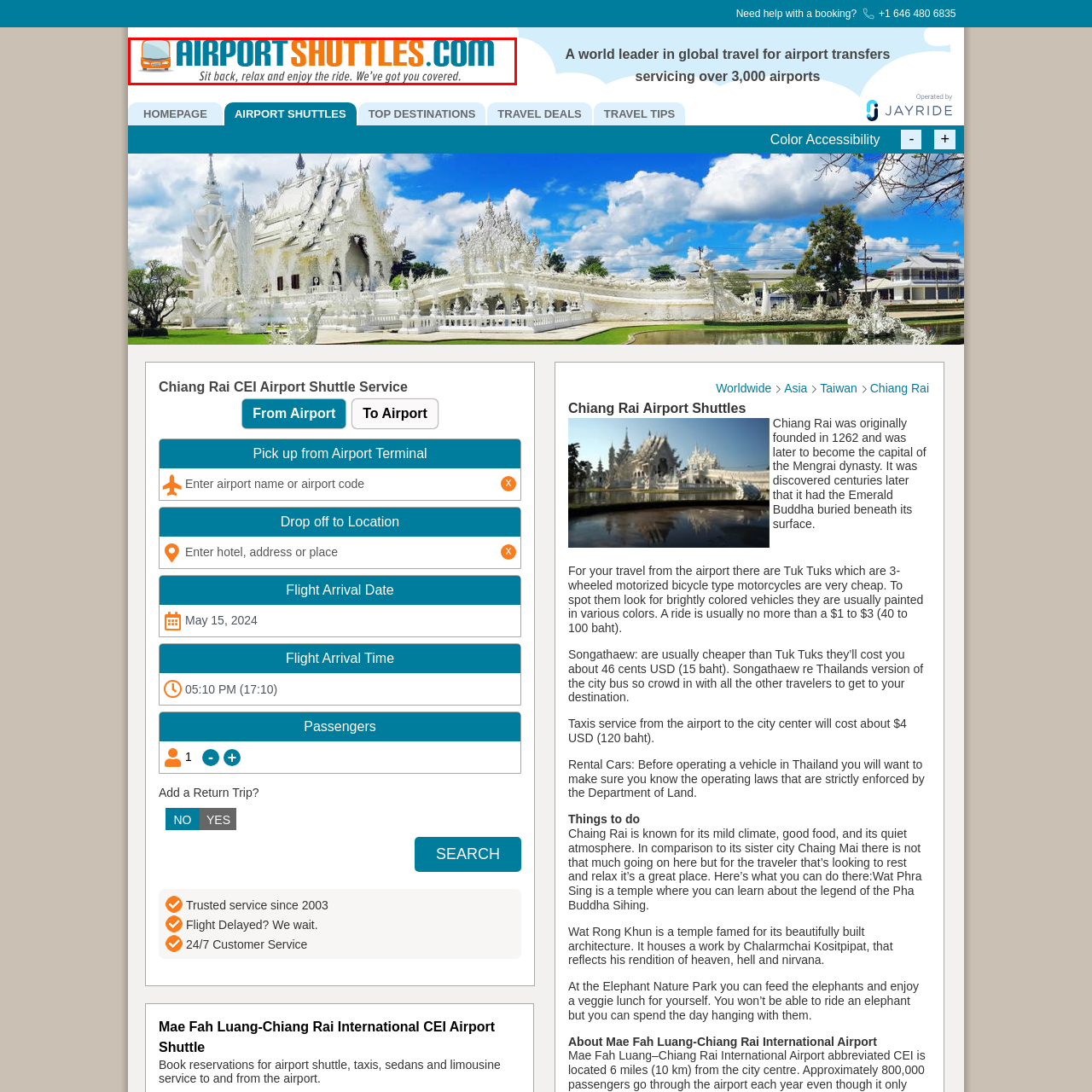Refer to the image contained within the red box, What is the theme reinforced by the stylized graphic?
 Provide your response as a single word or phrase.

Travel and convenience